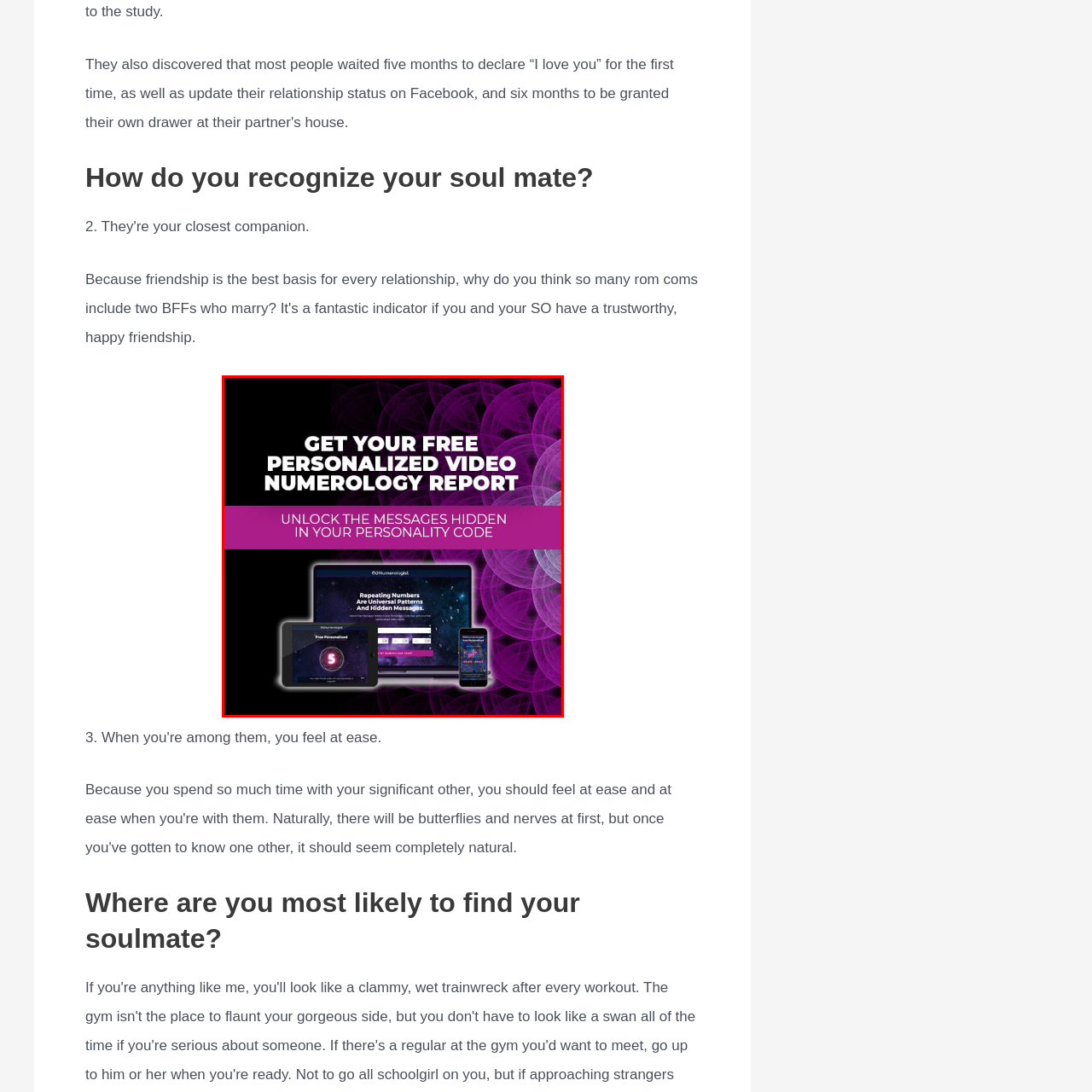Inspect the image outlined by the red box and answer the question using a single word or phrase:
What is the purpose of the numerology report?

To unlock hidden messages